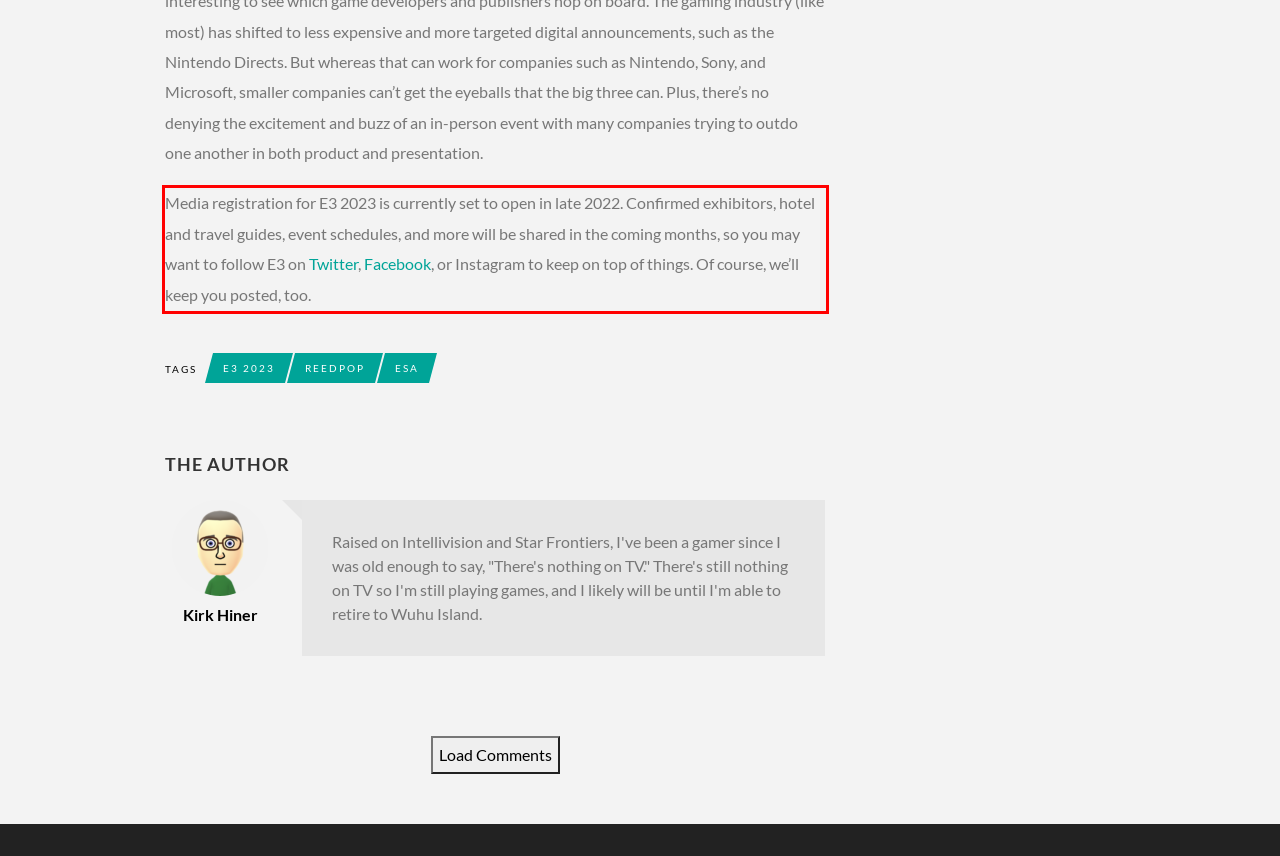You have a screenshot of a webpage with a red bounding box. Use OCR to generate the text contained within this red rectangle.

Media registration for E3 2023 is currently set to open in late 2022. Confirmed exhibitors, hotel and travel guides, event schedules, and more will be shared in the coming months, so you may want to follow E3 on Twitter, Facebook, or Instagram to keep on top of things. Of course, we’ll keep you posted, too.